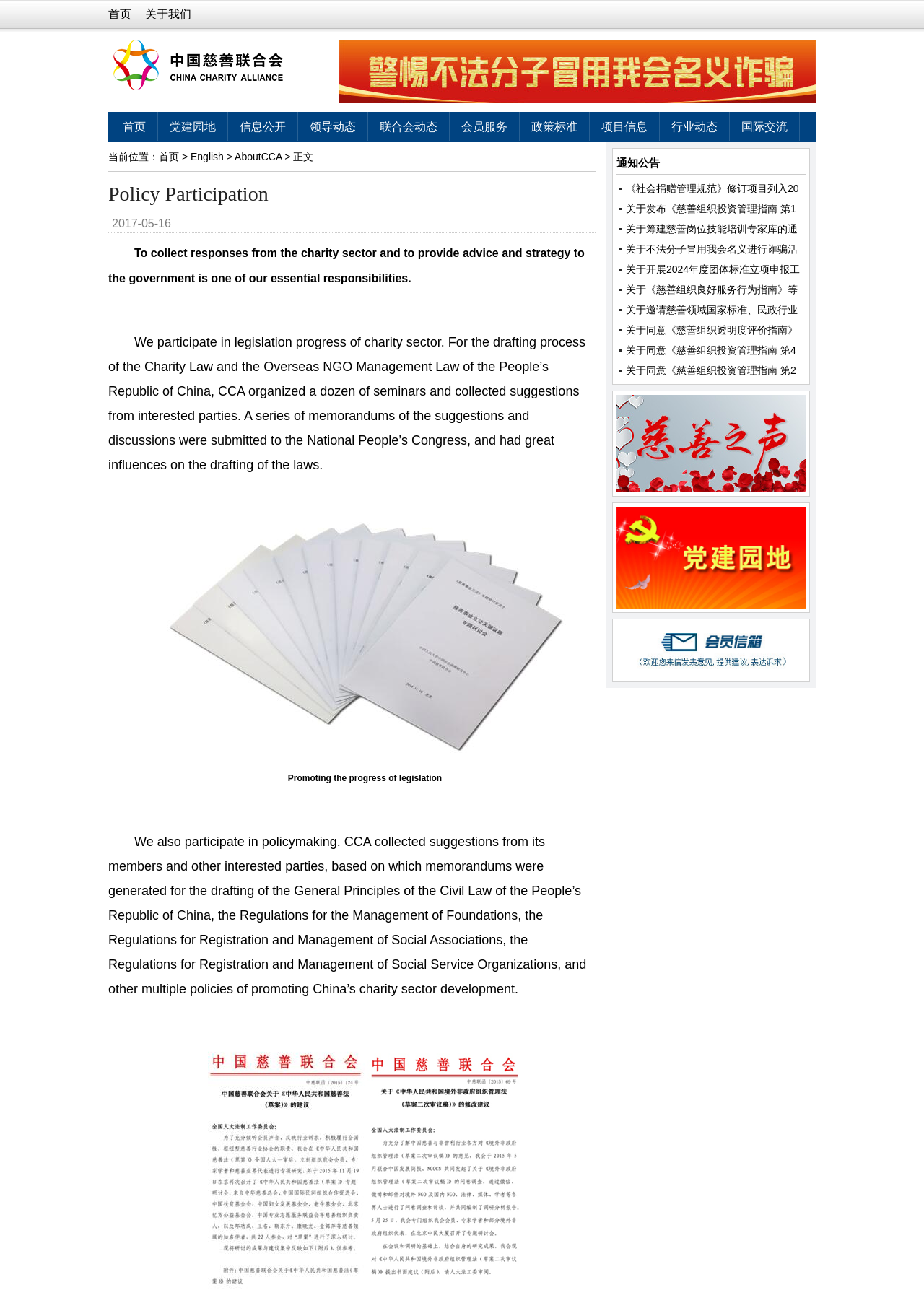Construct a comprehensive caption that outlines the webpage's structure and content.

This webpage is about Policy Participation of the China Charity Federation. At the top, there are several links, including "首页" (Home), "关于我们" (About Us), and "返回首页" (Return to Home). Below these links, there is a large image that takes up most of the width of the page.

On the left side of the page, there is a navigation menu with links to various sections, including "党建园地" (Party Building), "信息公开" (Information Disclosure), "领导动态" (Leaders' Dynamics), and others.

The main content of the page is divided into several sections. The first section has a heading "当前位置：首页 > English > AboutCCA > 正文" (Current Location: Home > English > AboutCCA > Main Content), which indicates the current page location. Below this heading, there is a paragraph of text that describes the charity sector and the role of the China Charity Federation in providing advice and strategy to the government.

The next section has a heading "Policy Participation" and describes the federation's participation in legislation progress and policymaking. There are several paragraphs of text that explain the federation's efforts in collecting suggestions from interested parties and submitting memorandums to the National People's Congress.

Below this section, there is a heading "通知公告" (Notices and Announcements), which lists several links to announcements and news articles related to charity sector development.

At the bottom of the page, there are three links with accompanying images, which appear to be related to charity sector news or events.